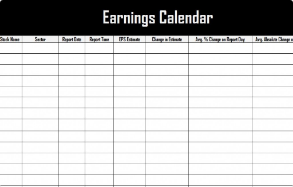What information is included in the Earnings Calendar?
Please provide a single word or phrase as the answer based on the screenshot.

Stock Name, Sector, Report Date, etc.